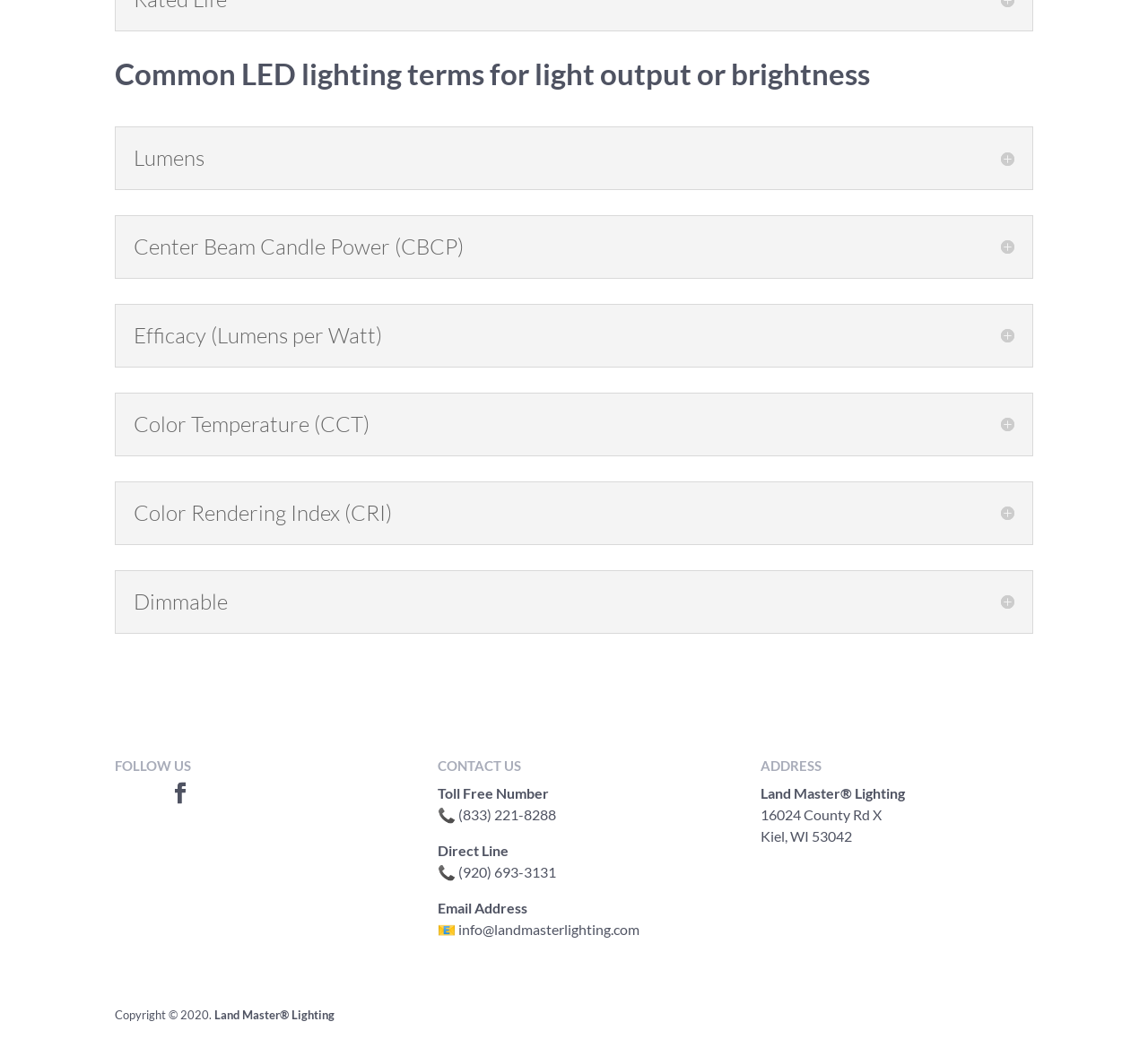Locate the UI element described by Land Master® Lighting in the provided webpage screenshot. Return the bounding box coordinates in the format (top-left x, top-left y, bottom-right x, bottom-right y), ensuring all values are between 0 and 1.

[0.187, 0.97, 0.291, 0.984]